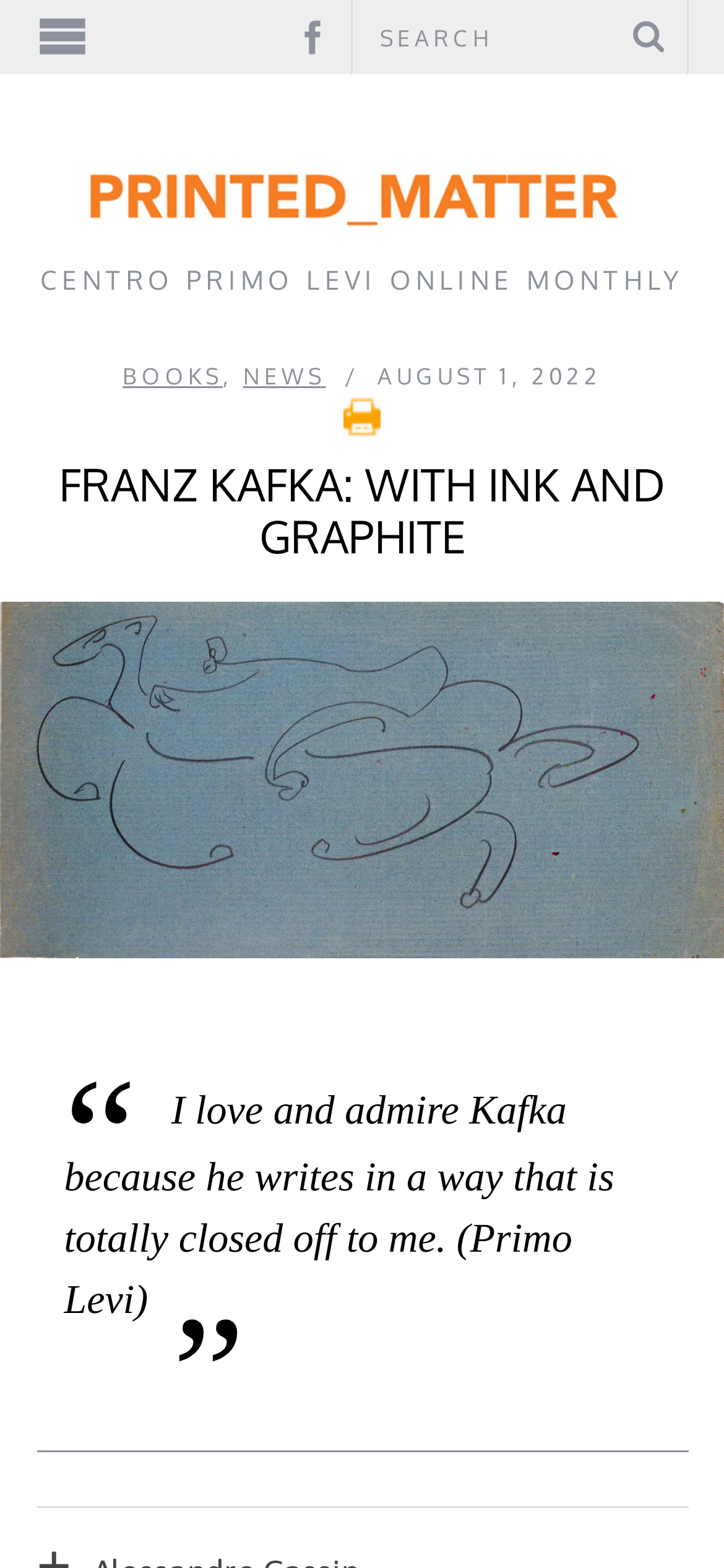Can you extract the headline from the webpage for me?

FRANZ KAFKA: WITH INK AND GRAPHITE